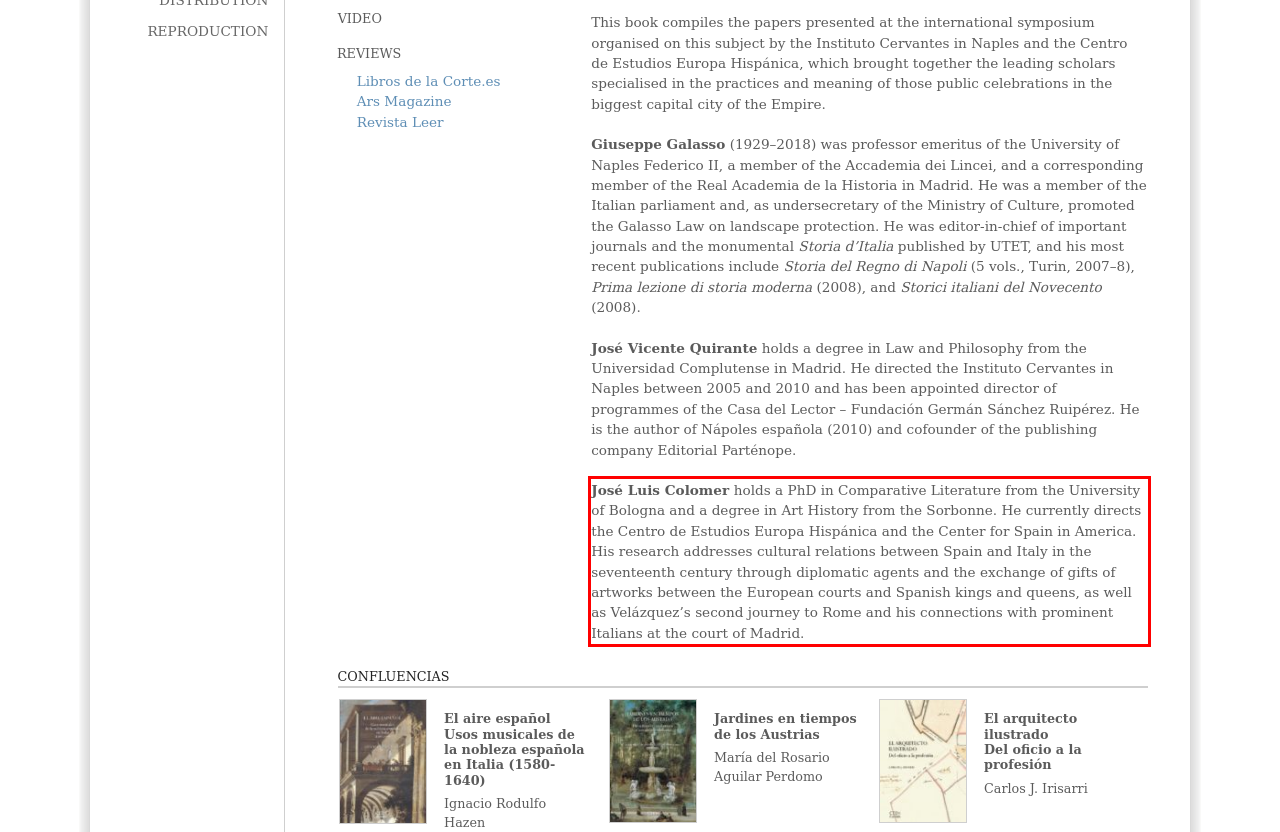With the given screenshot of a webpage, locate the red rectangle bounding box and extract the text content using OCR.

José Luis Colomer holds a PhD in Comparative Literature from the University of Bologna and a degree in Art History from the Sorbonne. He currently directs the Centro de Estudios Europa Hispánica and the Center for Spain in America. His research addresses cultural relations between Spain and Italy in the seventeenth century through diplomatic agents and the exchange of gifts of artworks between the European courts and Spanish kings and queens, as well as Velázquez’s second journey to Rome and his connections with prominent Italians at the court of Madrid.